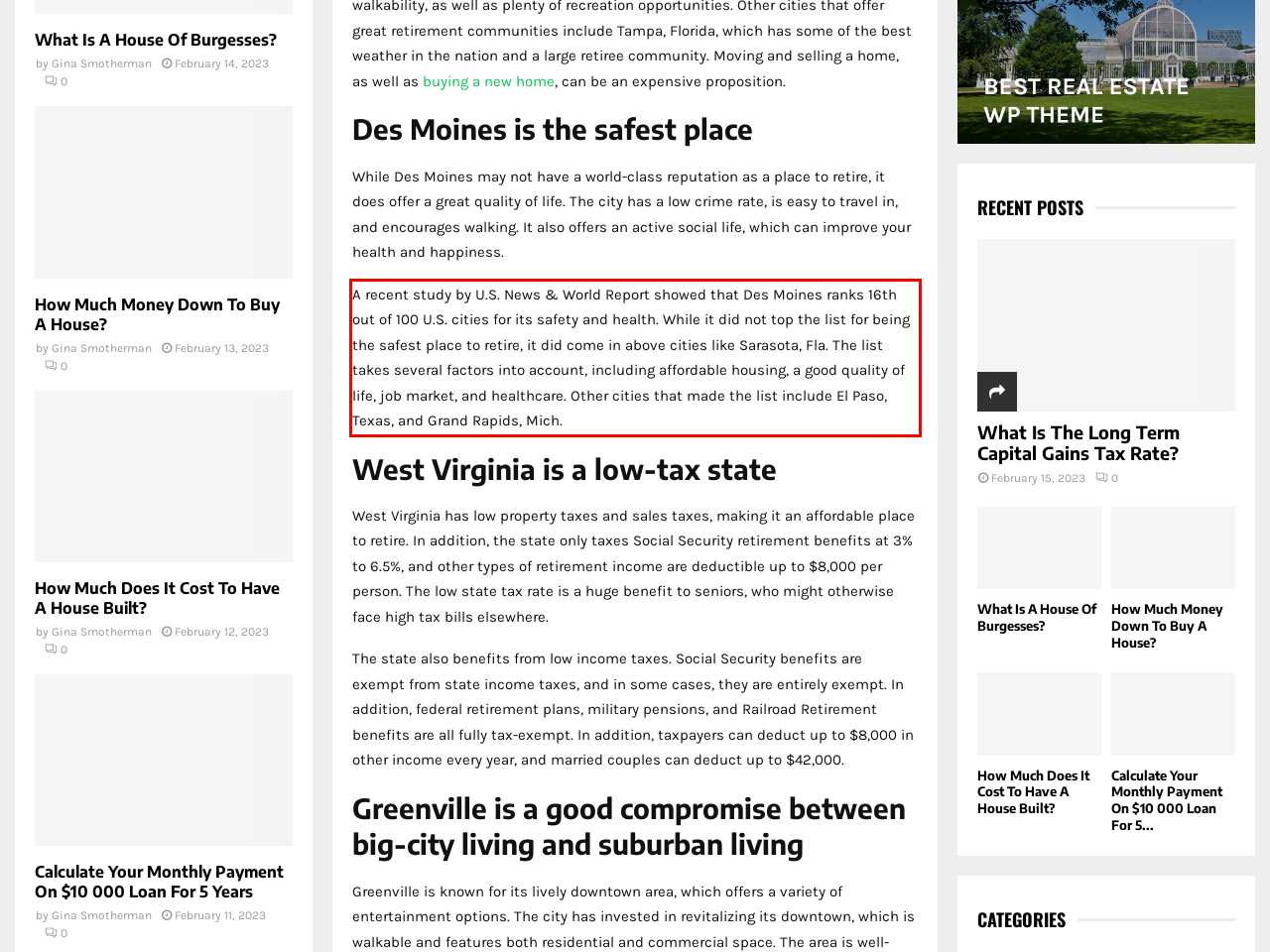Observe the screenshot of the webpage, locate the red bounding box, and extract the text content within it.

A recent study by U.S. News & World Report showed that Des Moines ranks 16th out of 100 U.S. cities for its safety and health. While it did not top the list for being the safest place to retire, it did come in above cities like Sarasota, Fla. The list takes several factors into account, including affordable housing, a good quality of life, job market, and healthcare. Other cities that made the list include El Paso, Texas, and Grand Rapids, Mich.